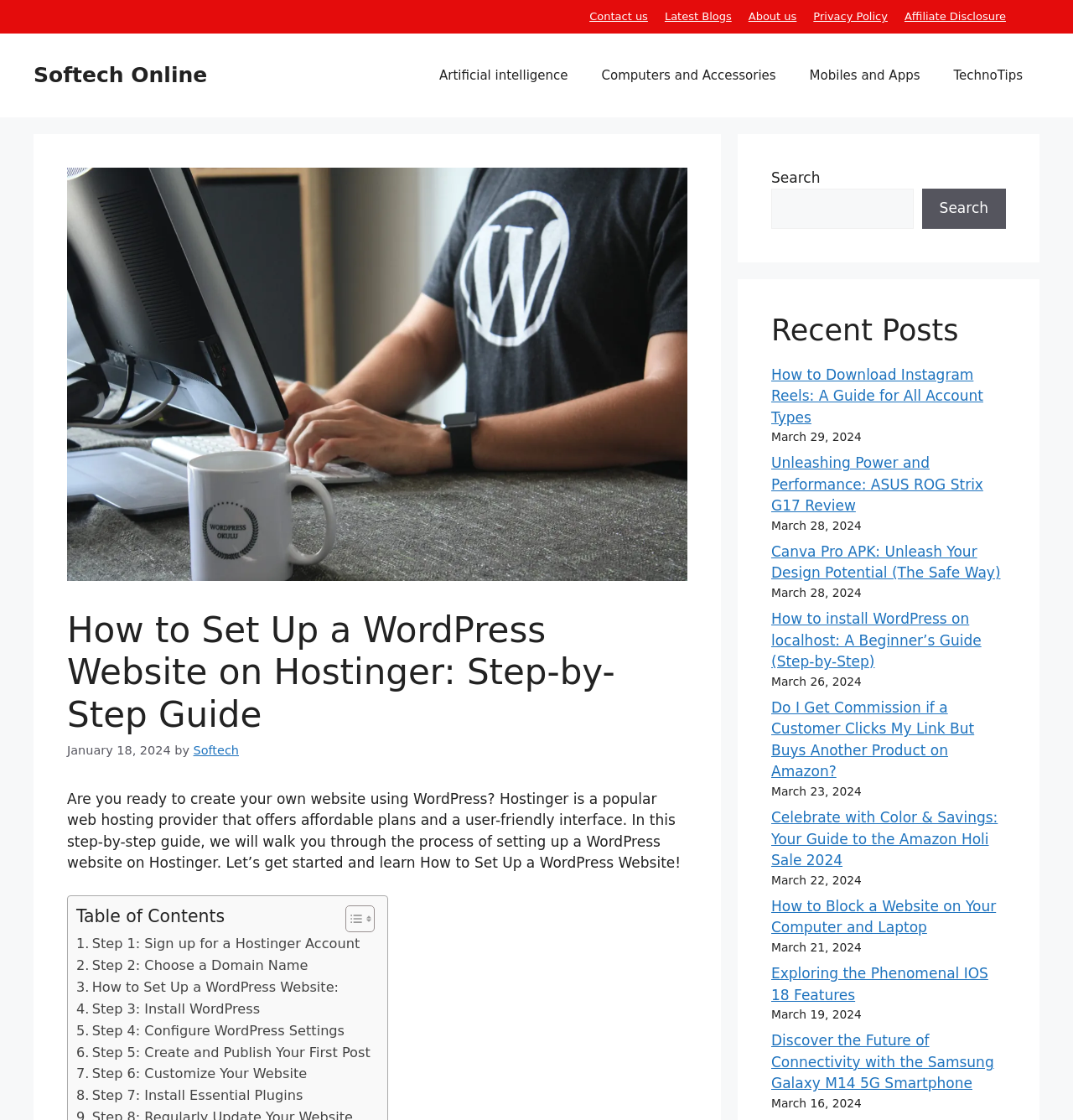Determine the bounding box coordinates of the clickable region to follow the instruction: "Read the 'How to Set Up a WordPress Website on Hostinger: Step-by-Step Guide' article".

[0.062, 0.544, 0.641, 0.657]